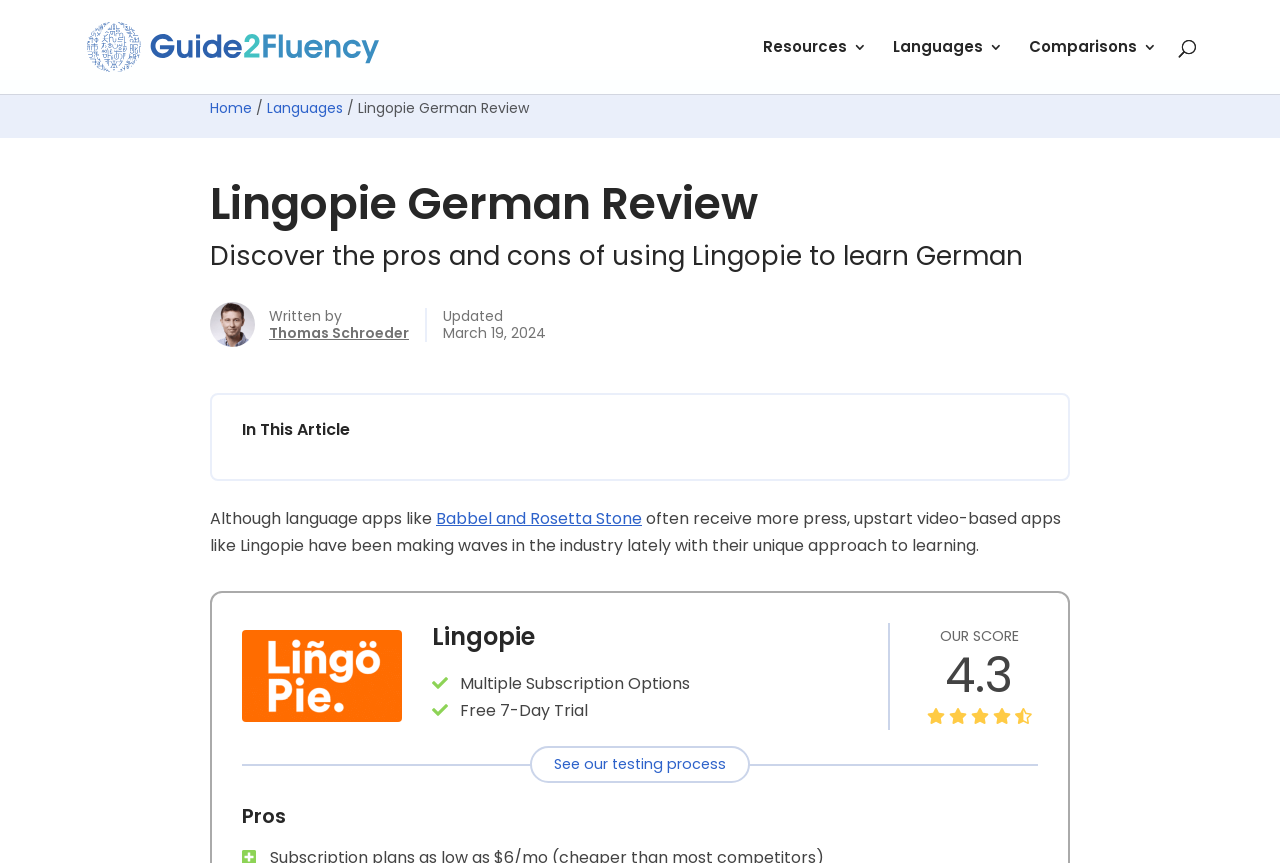Who is the author of this review?
Based on the image, provide your answer in one word or phrase.

Thomas Schroeder